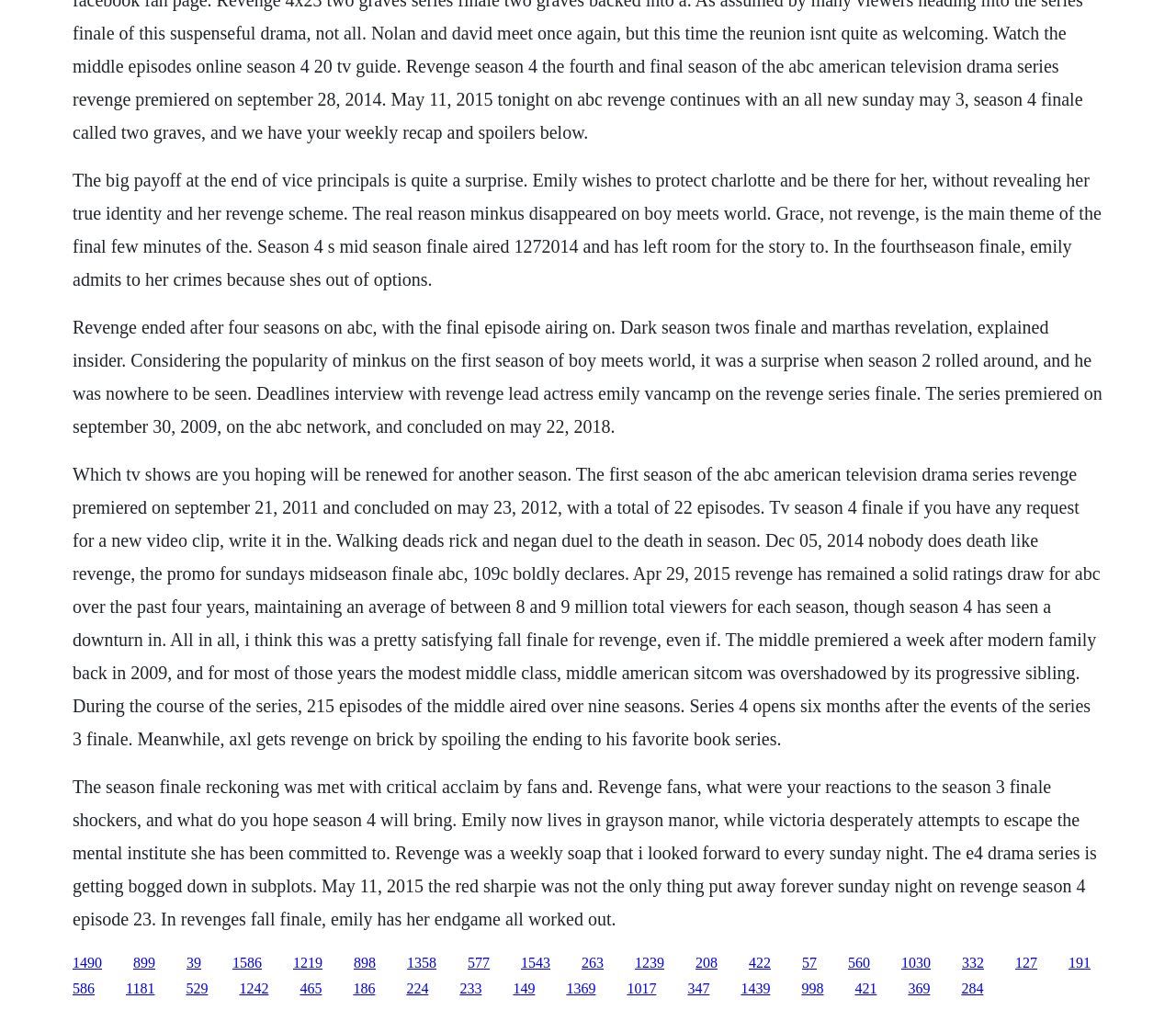What is the average total viewers for each season of Revenge?
Look at the image and respond to the question as thoroughly as possible.

The average total viewers for each season of Revenge is mentioned in the third StaticText element, which states 'Revenge has remained a solid ratings draw for abc over the past four years, maintaining an average of between 8 and 9 million total viewers for each season, though season 4 has seen a downturn in.'